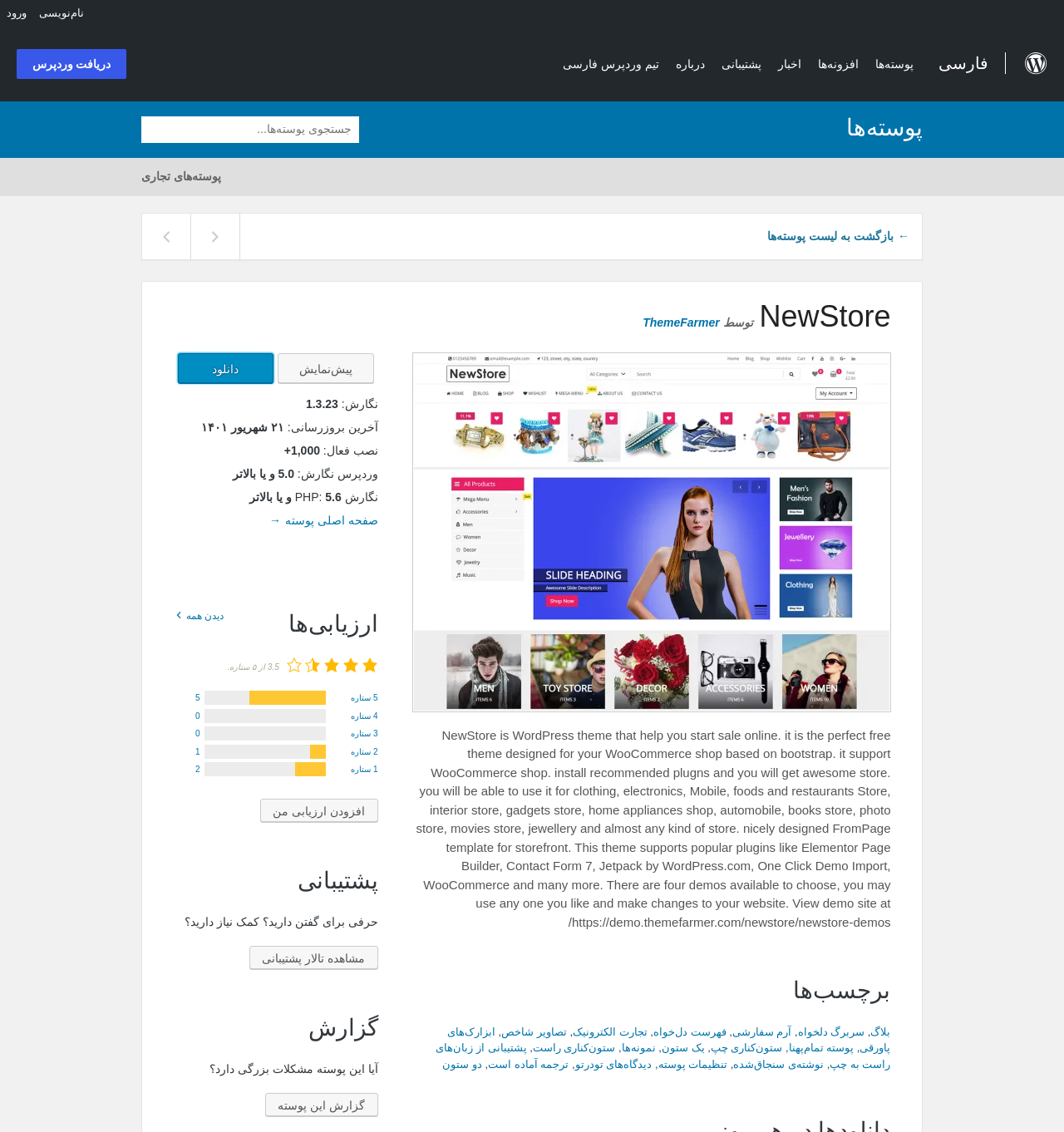Extract the bounding box of the UI element described as: "ThemeFarmer".

[0.604, 0.279, 0.676, 0.291]